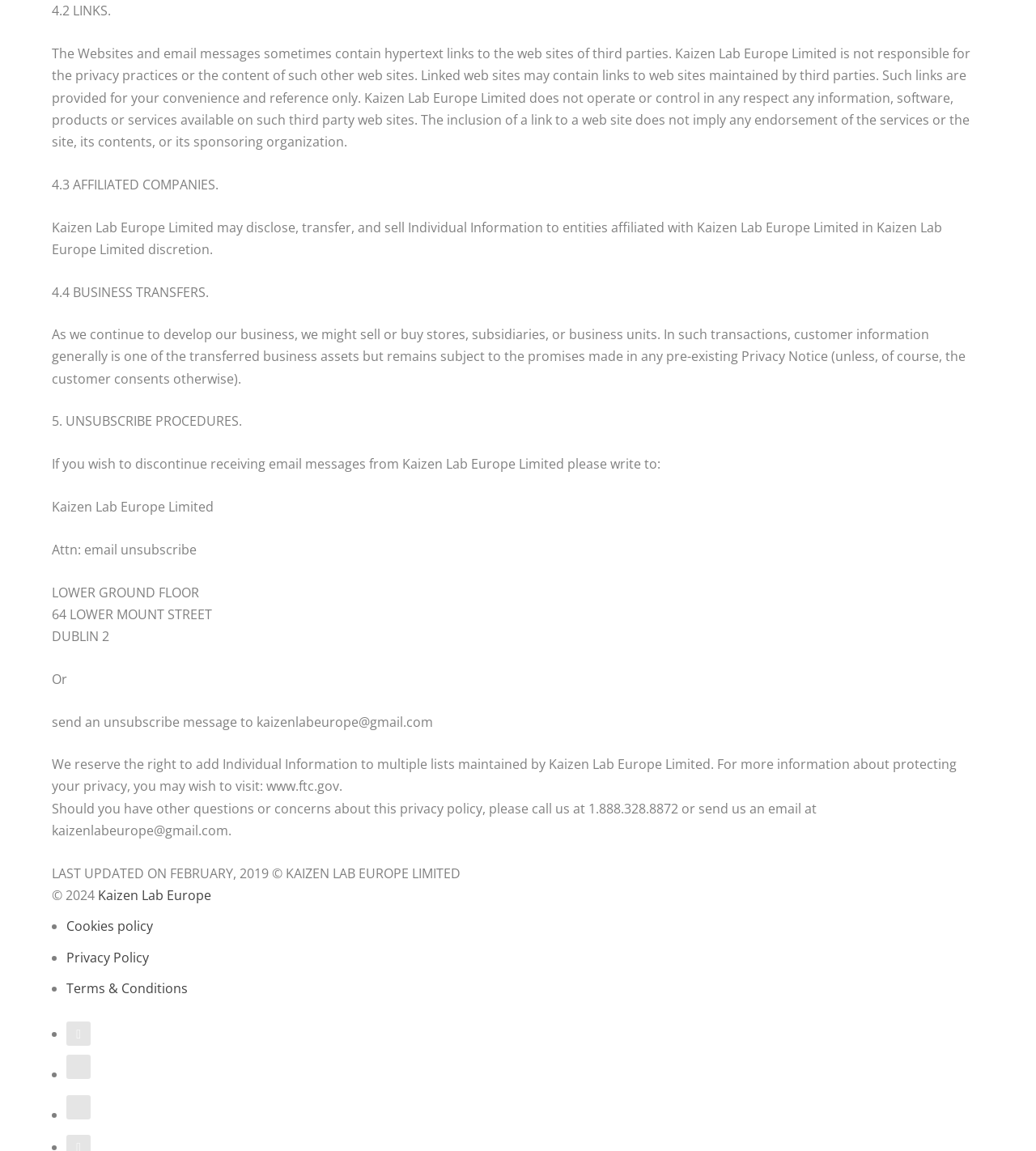Identify the bounding box for the described UI element. Provide the coordinates in (top-left x, top-left y, bottom-right x, bottom-right y) format with values ranging from 0 to 1: Terms & Conditions

[0.064, 0.851, 0.181, 0.866]